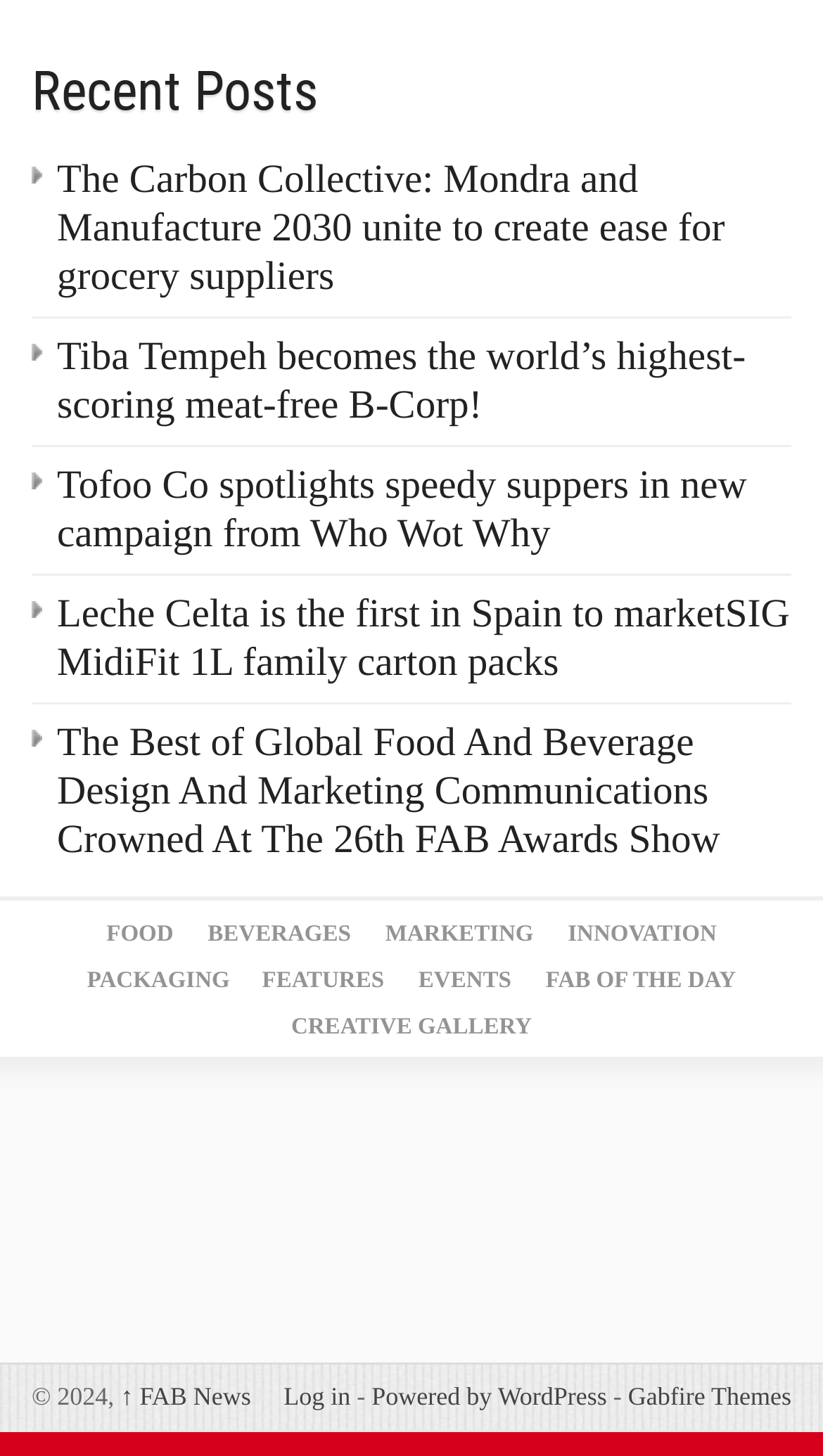Answer the question below using just one word or a short phrase: 
What is the copyright year of the webpage?

2024